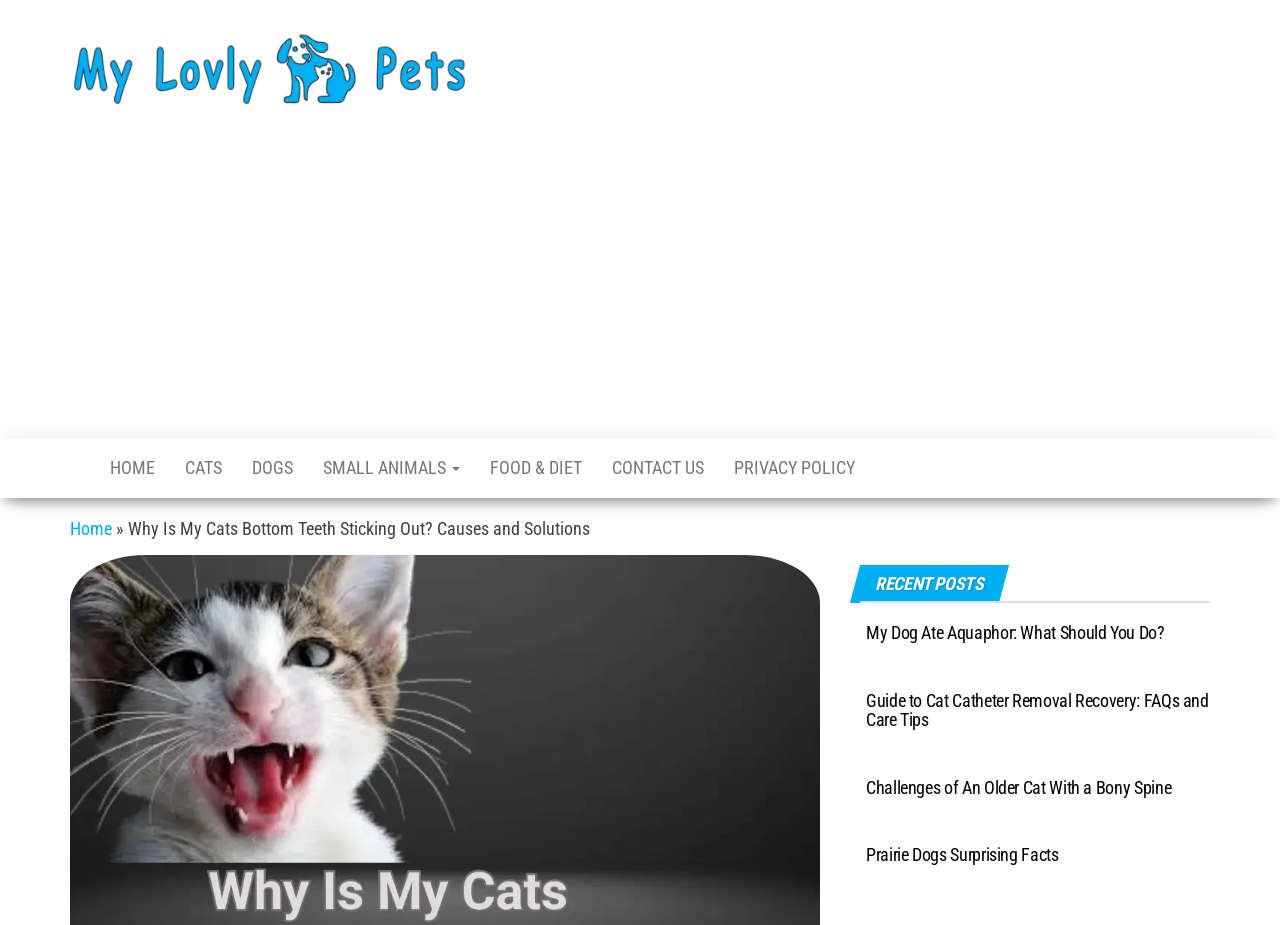Identify the bounding box coordinates of the clickable region to carry out the given instruction: "explore the 'SMALL ANIMALS' section".

[0.241, 0.473, 0.371, 0.538]